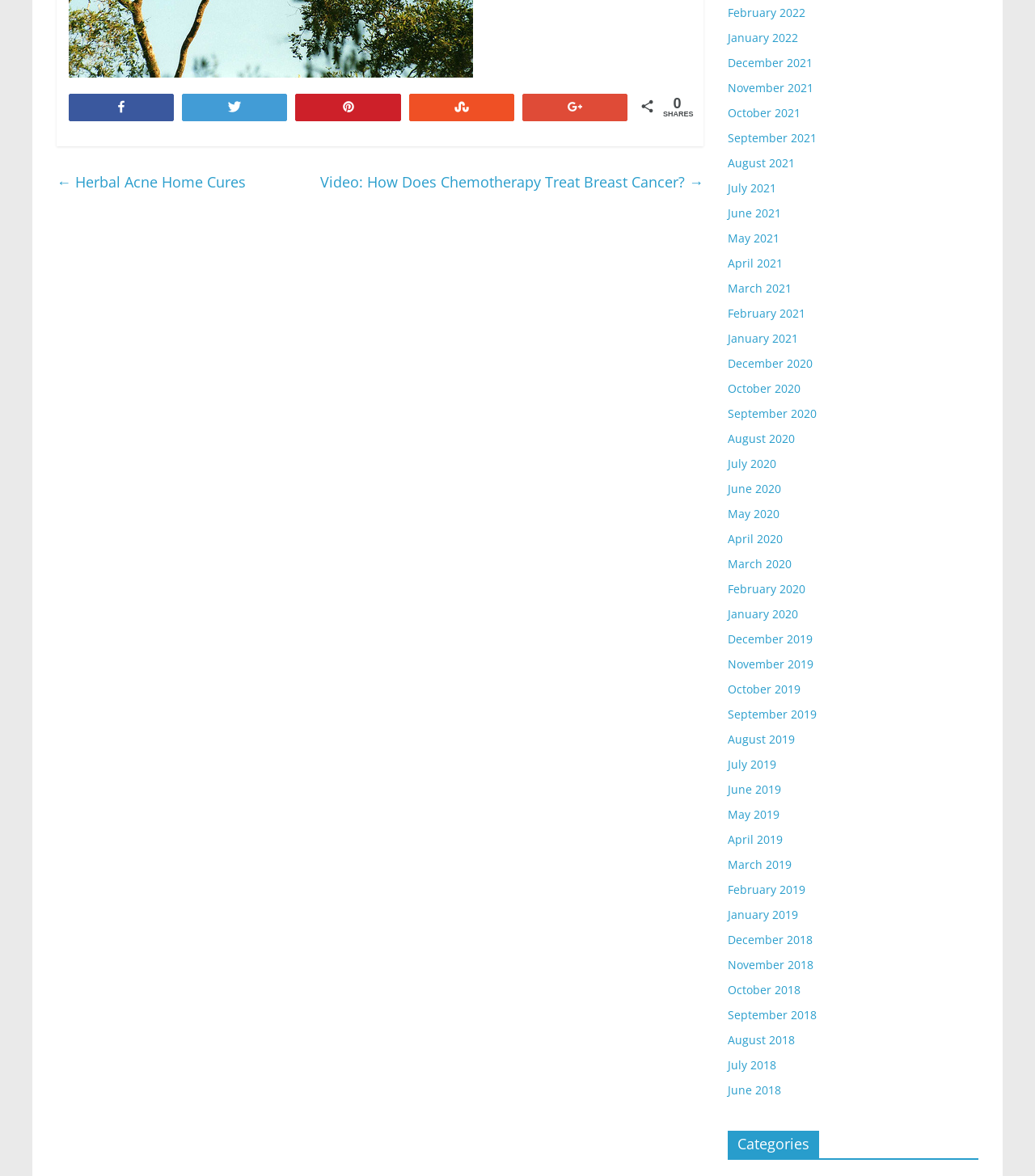Identify and provide the bounding box for the element described by: "+1".

[0.505, 0.08, 0.605, 0.101]